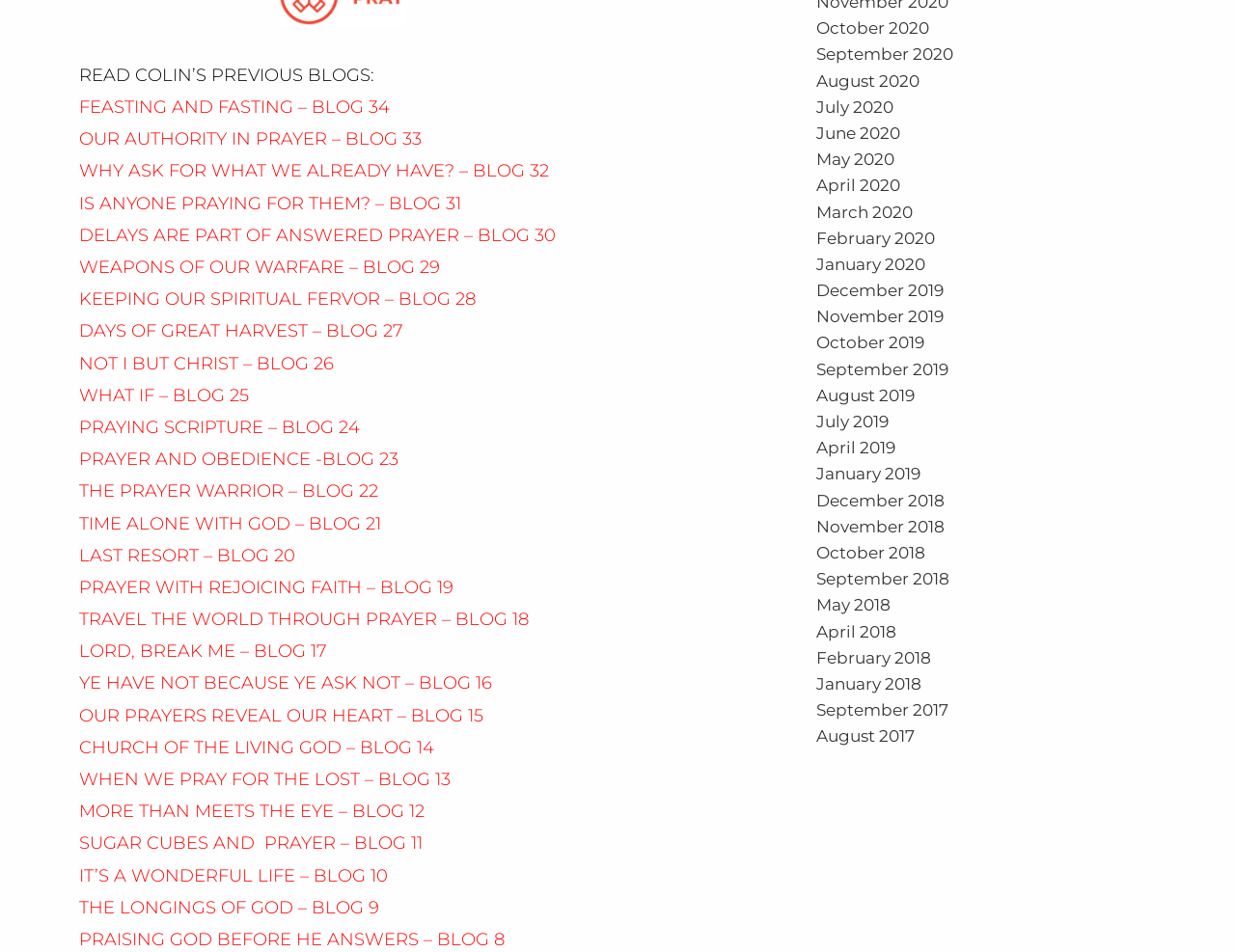How many blogs are listed on this webpage?
Please provide a comprehensive answer based on the information in the image.

To find the number of blogs listed on this webpage, we can count the number of heading elements that contain the word 'BLOG' in their text. There are 34 such elements, indicating that there are 34 blogs listed on this webpage.